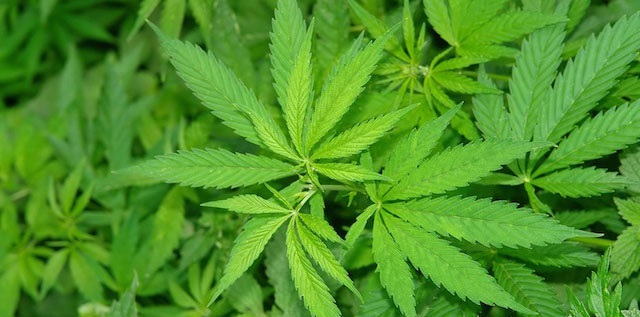Please answer the following question using a single word or phrase: What is the condition of the foliage?

Dense and healthy